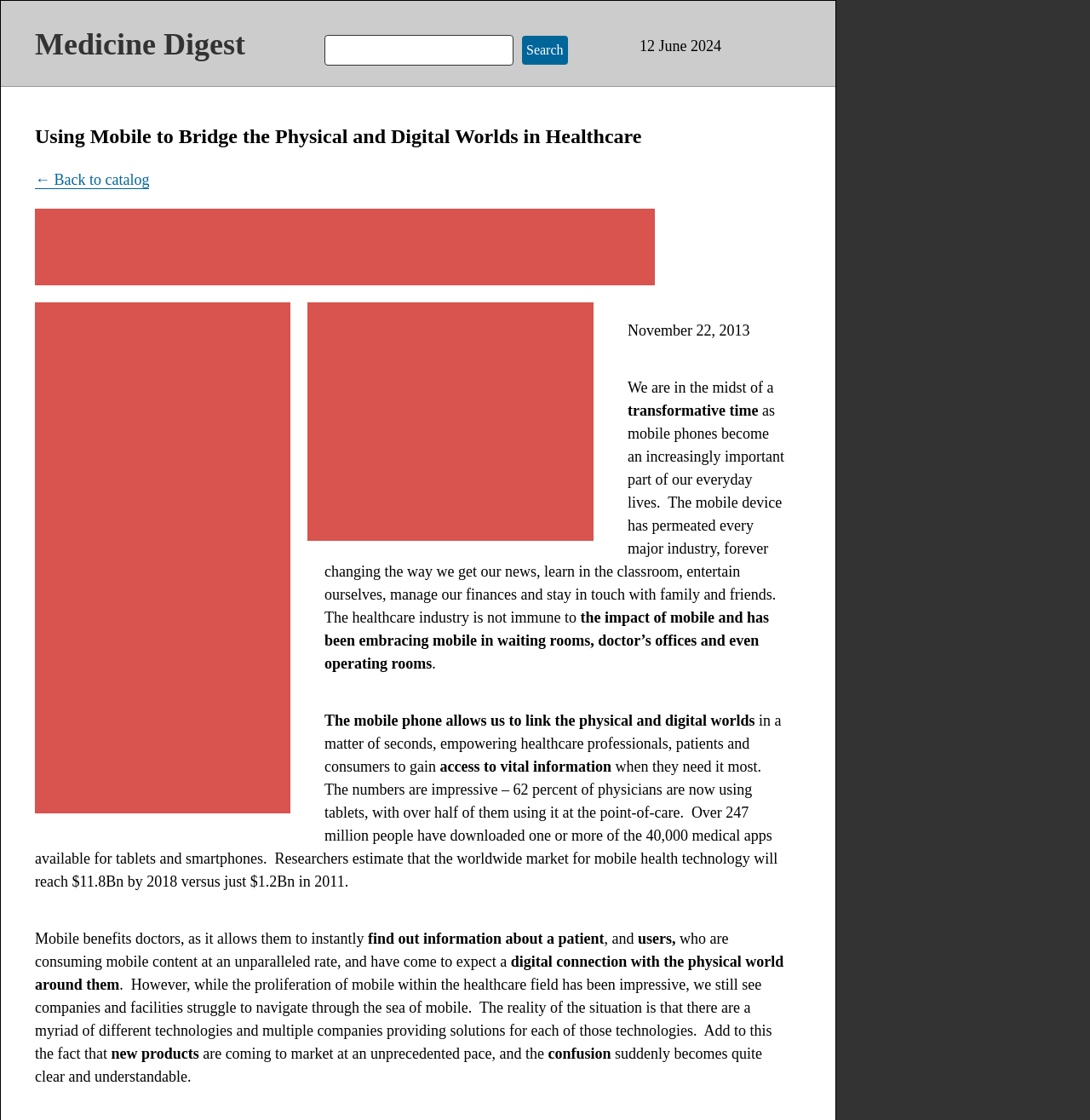Based on the element description, predict the bounding box coordinates (top-left x, top-left y, bottom-right x, bottom-right y) for the UI element in the screenshot: ← Back to catalog

[0.032, 0.153, 0.137, 0.169]